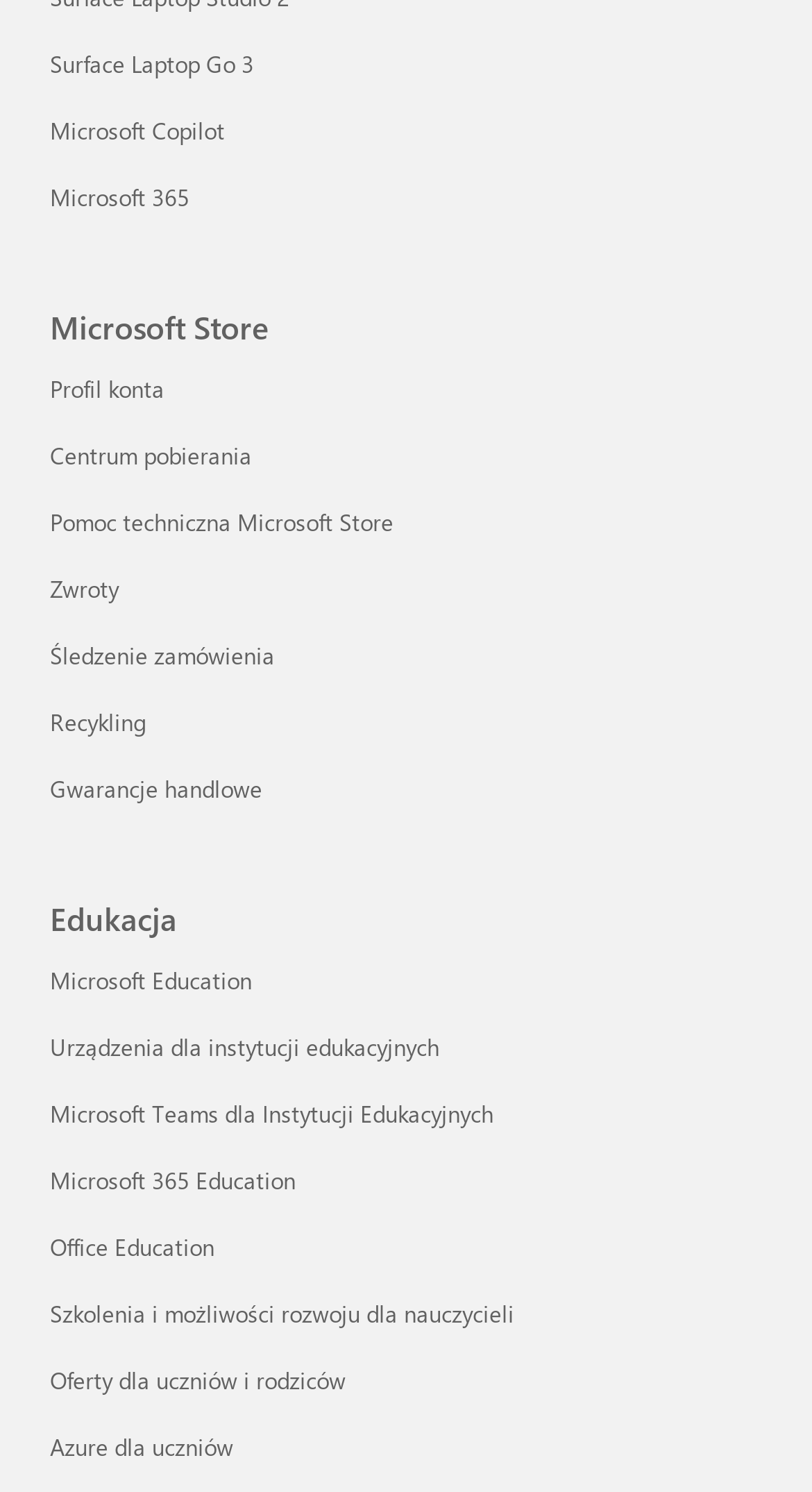Please indicate the bounding box coordinates of the element's region to be clicked to achieve the instruction: "Get help from Microsoft Store support". Provide the coordinates as four float numbers between 0 and 1, i.e., [left, top, right, bottom].

[0.062, 0.339, 0.485, 0.36]